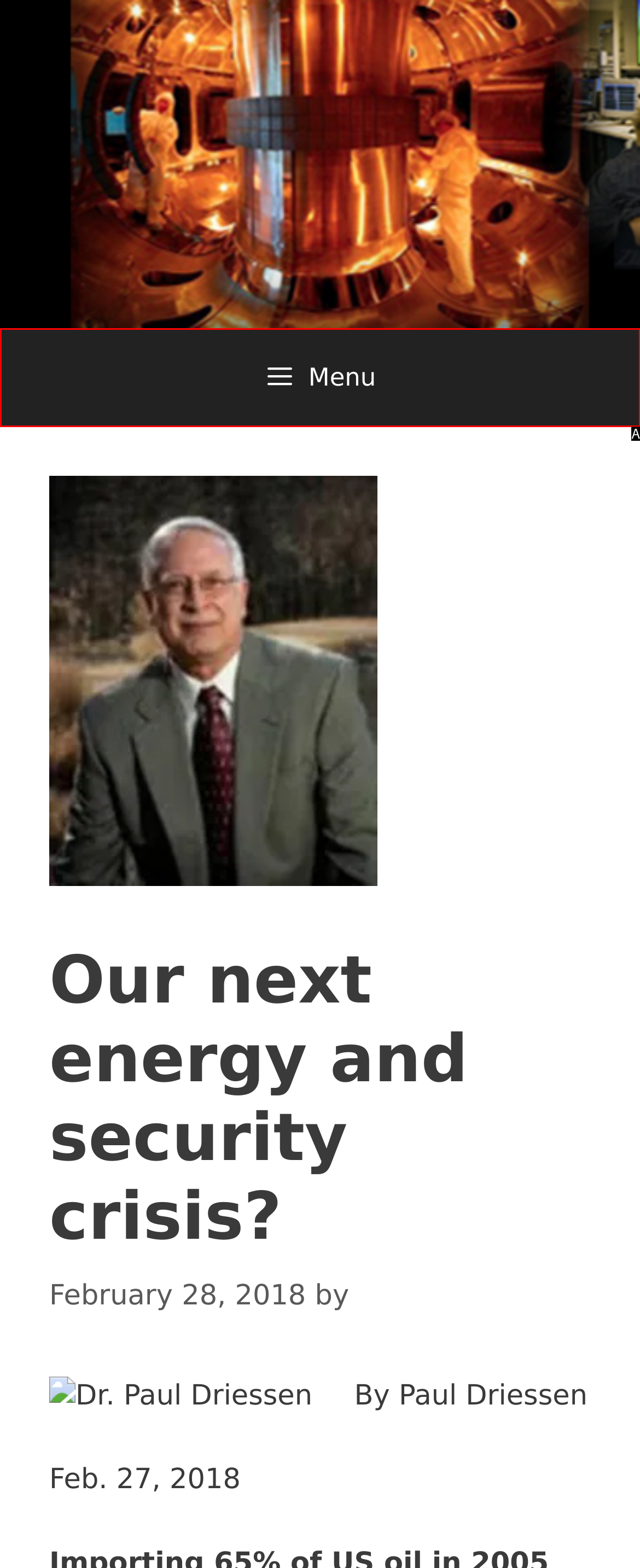Determine which option matches the description: Menu. Answer using the letter of the option.

A